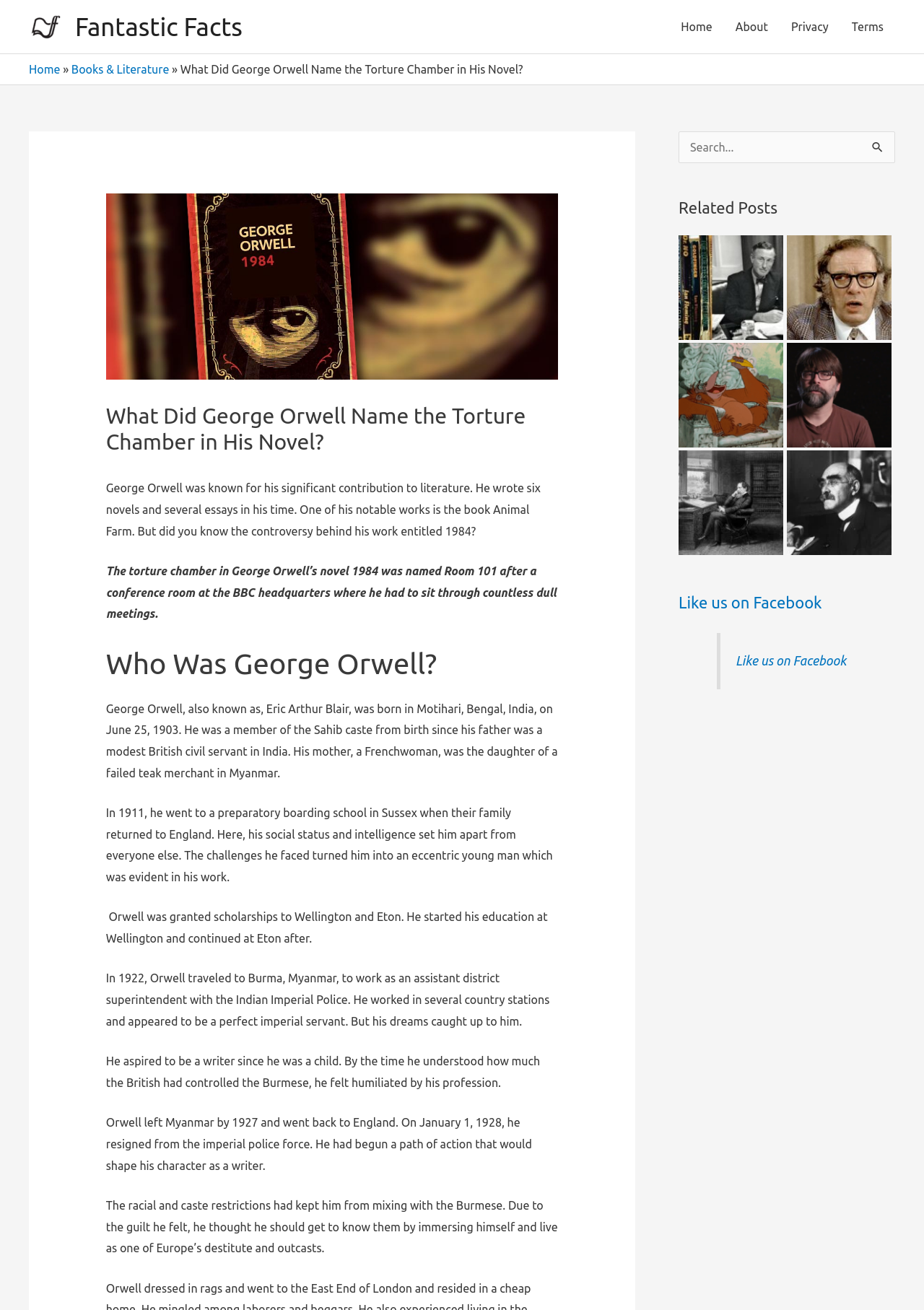Please analyze the image and provide a thorough answer to the question:
What is the profession George Orwell worked as in Burma?

The question is asking about the profession of George Orwell in Burma mentioned in the webpage. According to the StaticText element with ID 197, 'In 1922, Orwell traveled to Burma, Myanmar, to work as an assistant district superintendent with the Indian Imperial Police.' Therefore, the answer is assistant district superintendent.